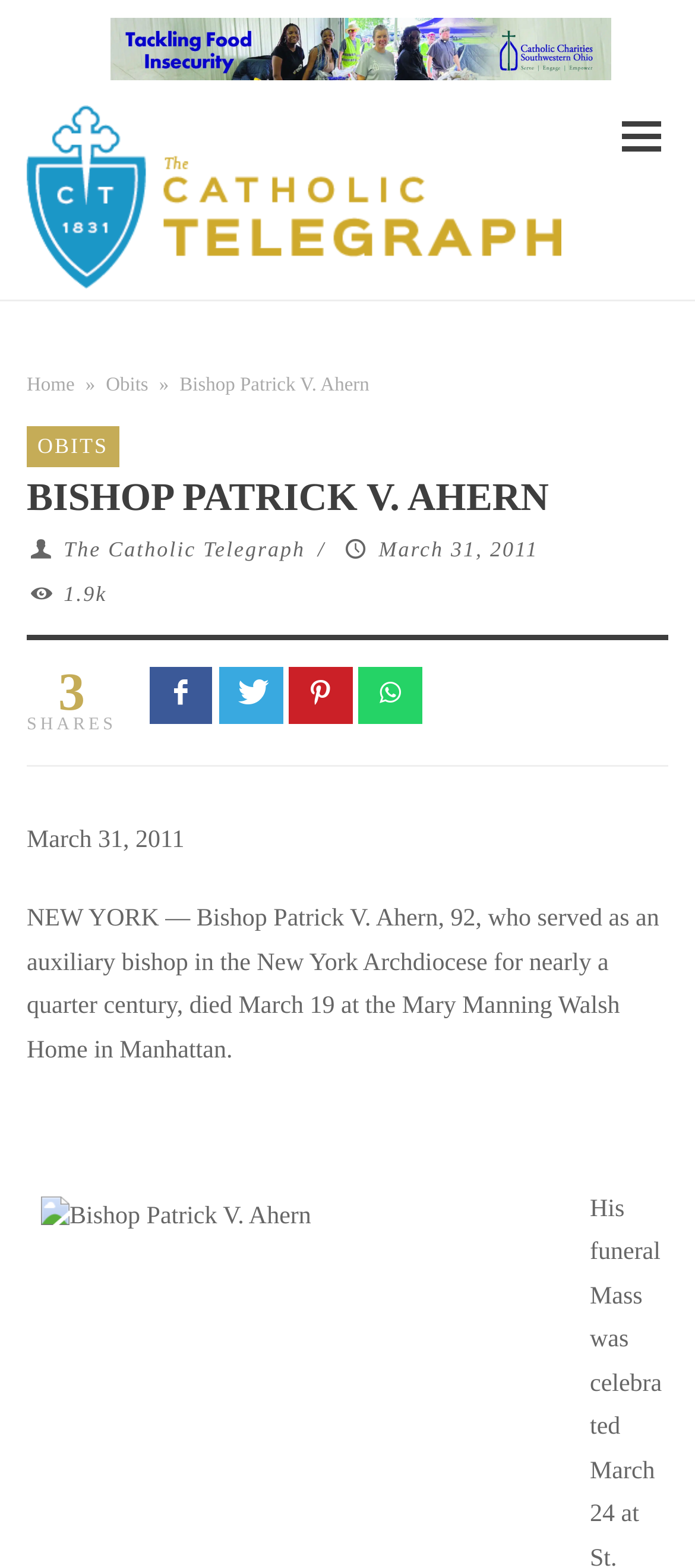Where did Bishop Patrick V. Ahern die?
Using the visual information, answer the question in a single word or phrase.

Mary Manning Walsh Home in Manhattan